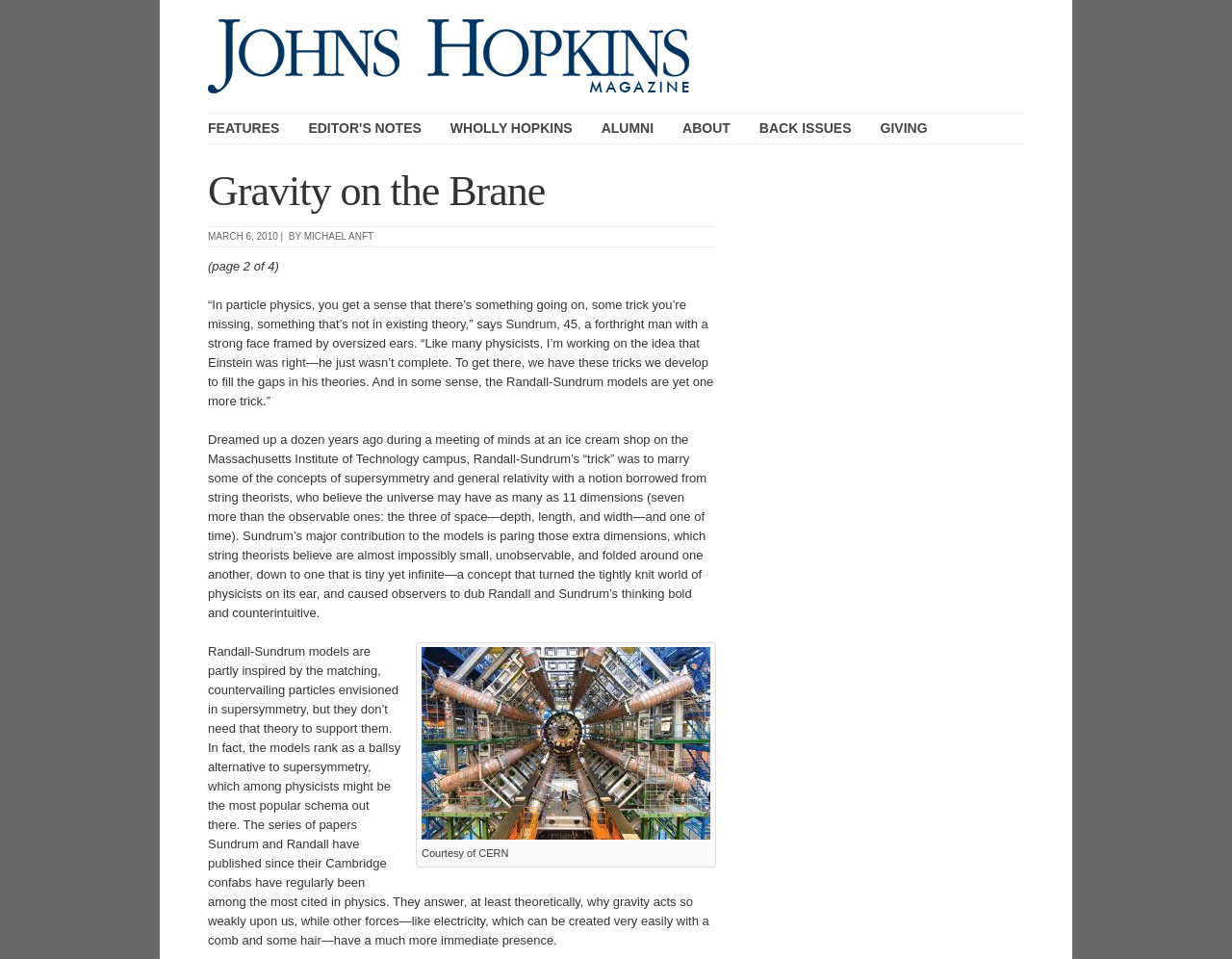Please provide a detailed answer to the question below based on the screenshot: 
What is the title of the article?

I found the title of the article by looking at the link with the text 'Gravity on the Brane' located below the magazine's name. This link is likely to be the title of the article, as it is prominently displayed and has a larger font size than the surrounding text.